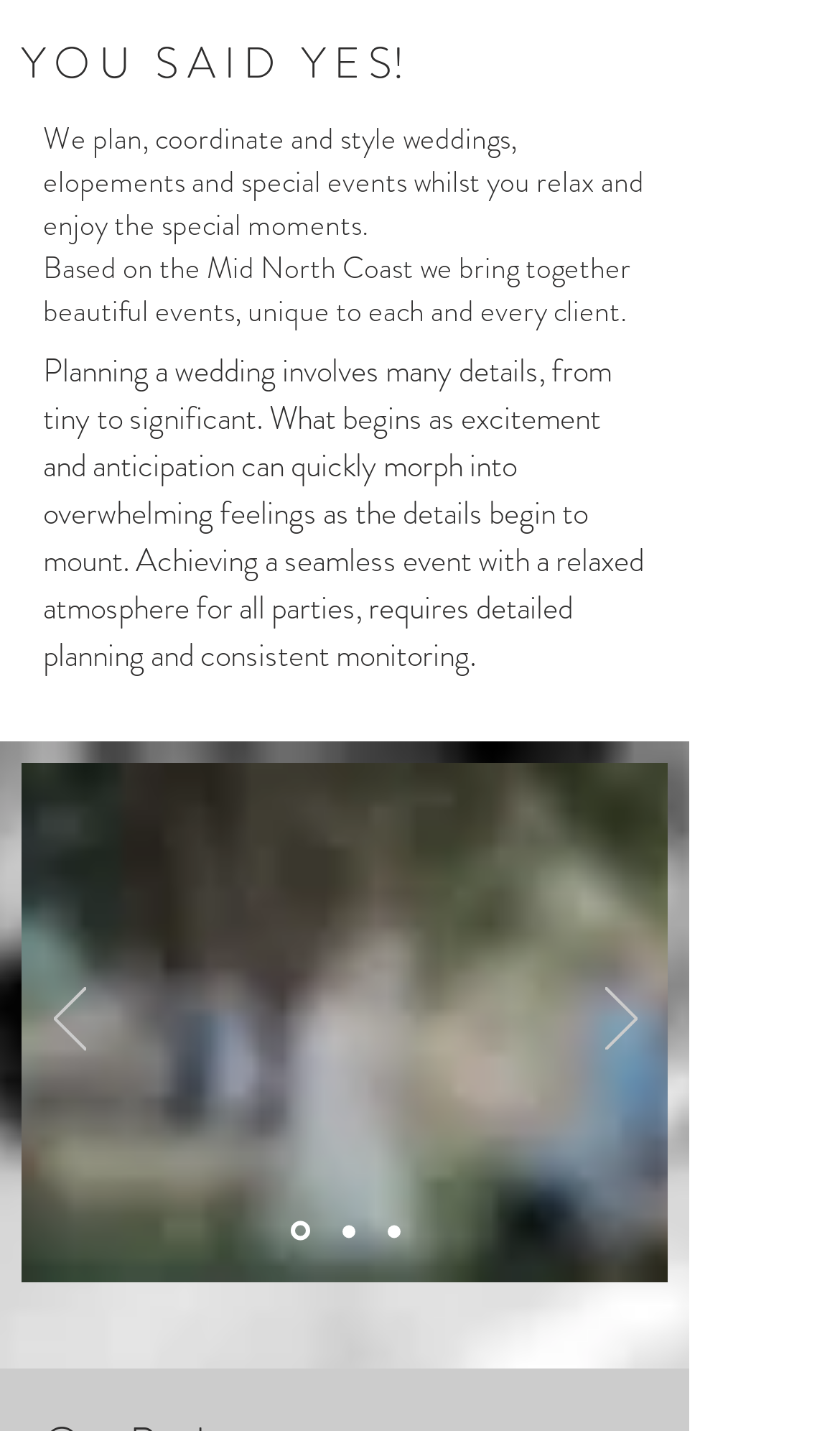Bounding box coordinates are specified in the format (top-left x, top-left y, bottom-right x, bottom-right y). All values are floating point numbers bounded between 0 and 1. Please provide the bounding box coordinate of the region this sentence describes: aria-label="Previous"

[0.063, 0.69, 0.101, 0.739]